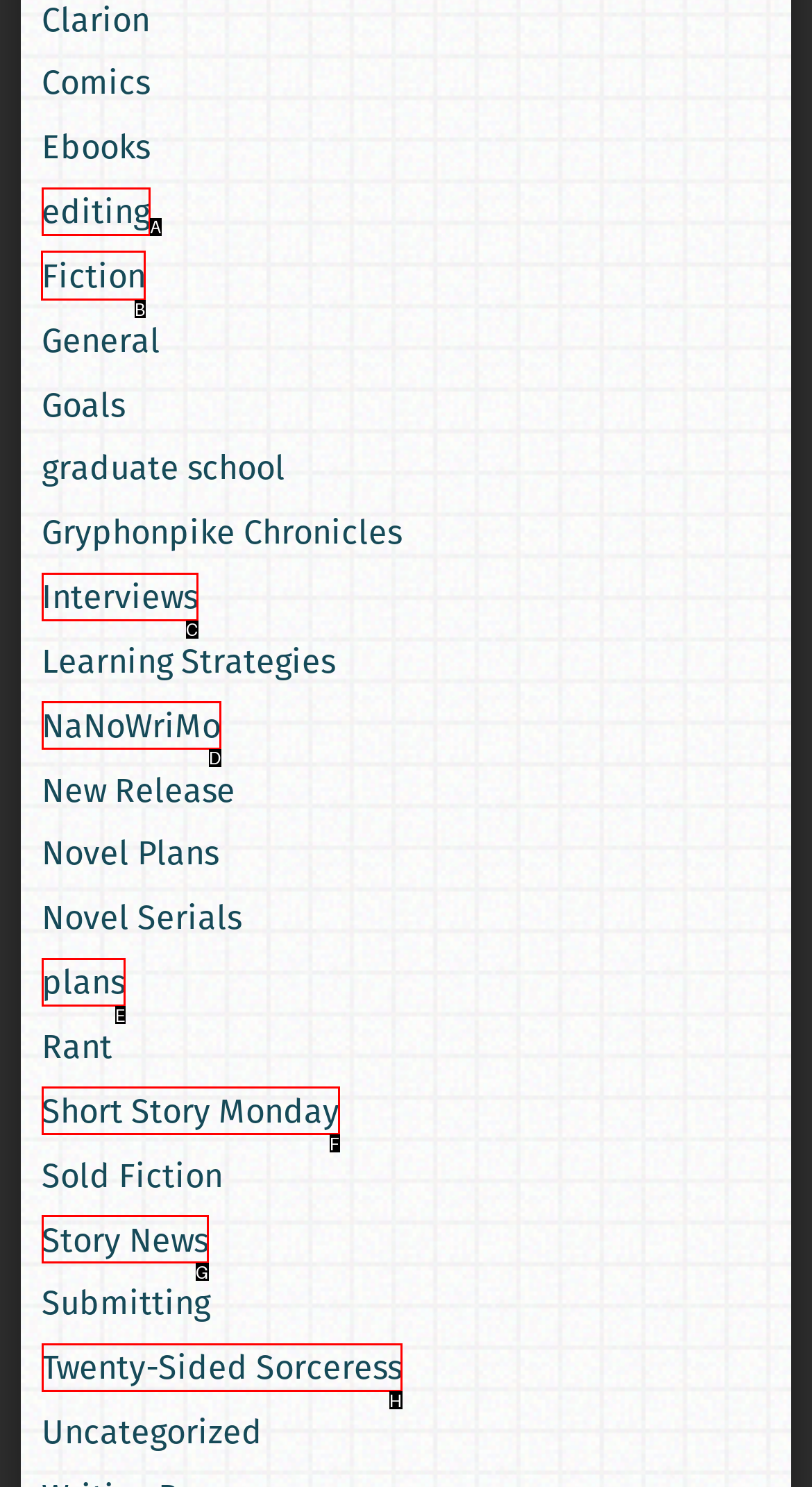To perform the task "Search for products", which UI element's letter should you select? Provide the letter directly.

None